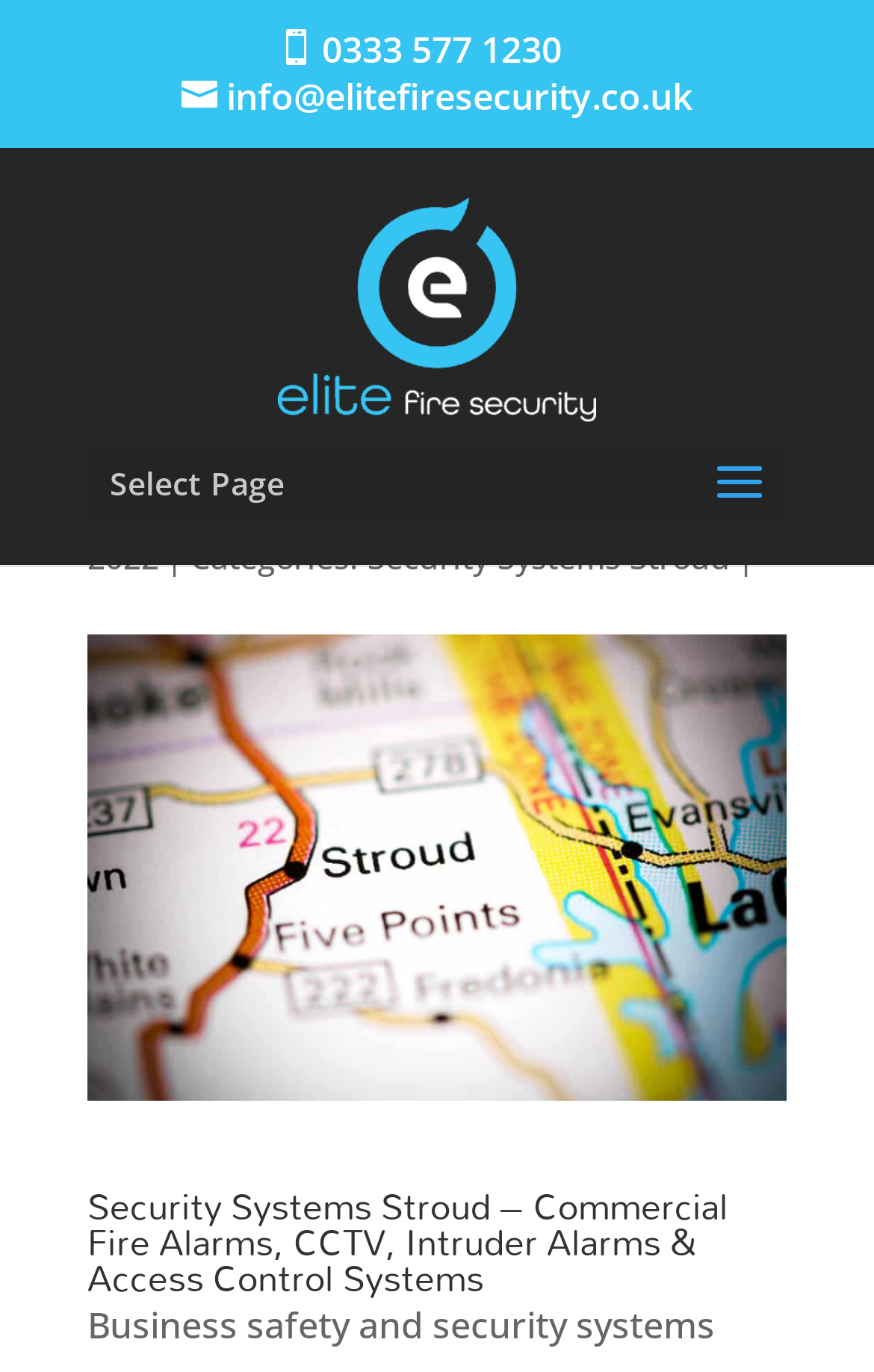Answer the question below in one word or phrase:
How many images are on the webpage?

2